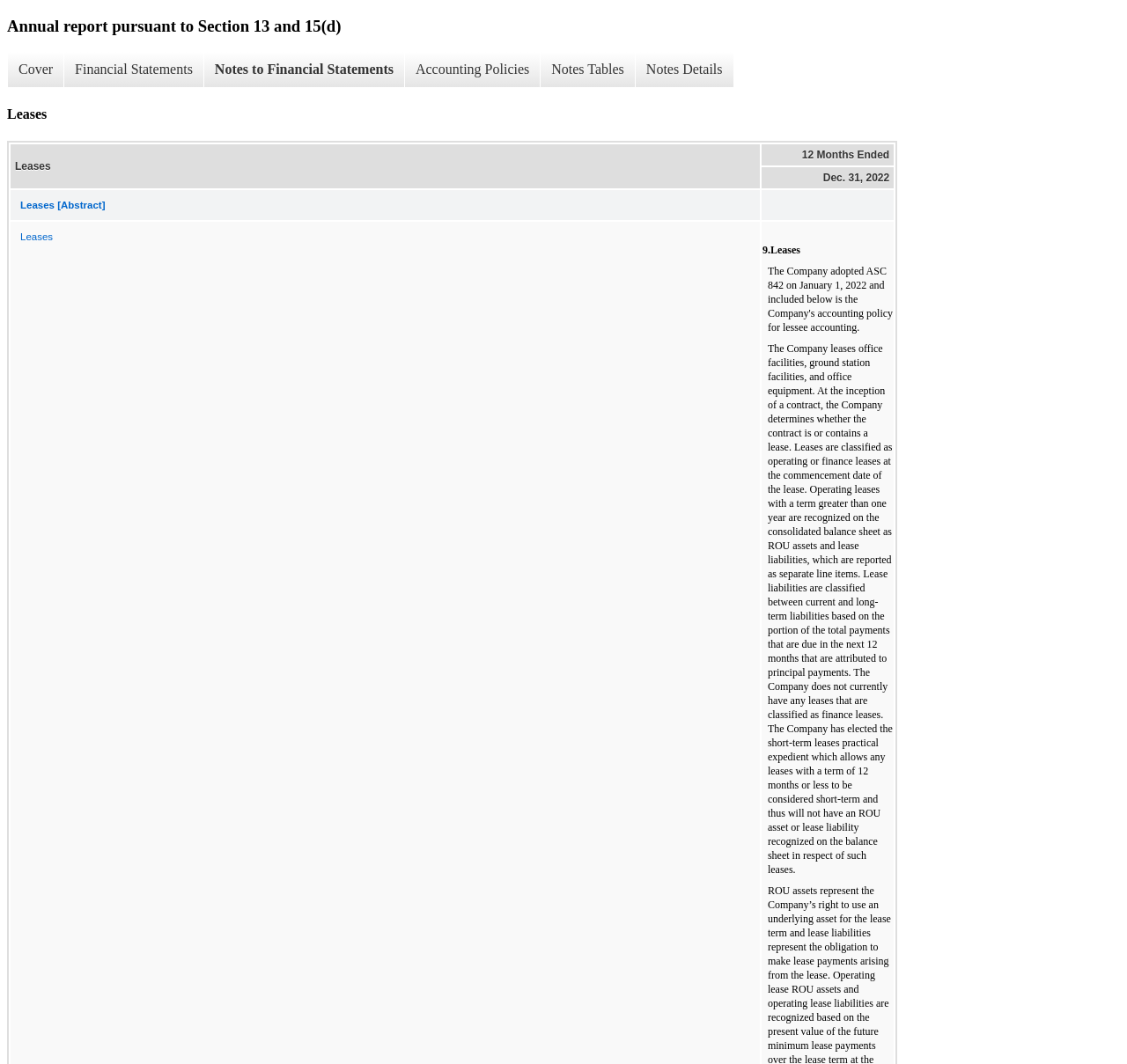Find the bounding box of the UI element described as follows: "Notes to Financial Statements".

[0.18, 0.049, 0.359, 0.082]